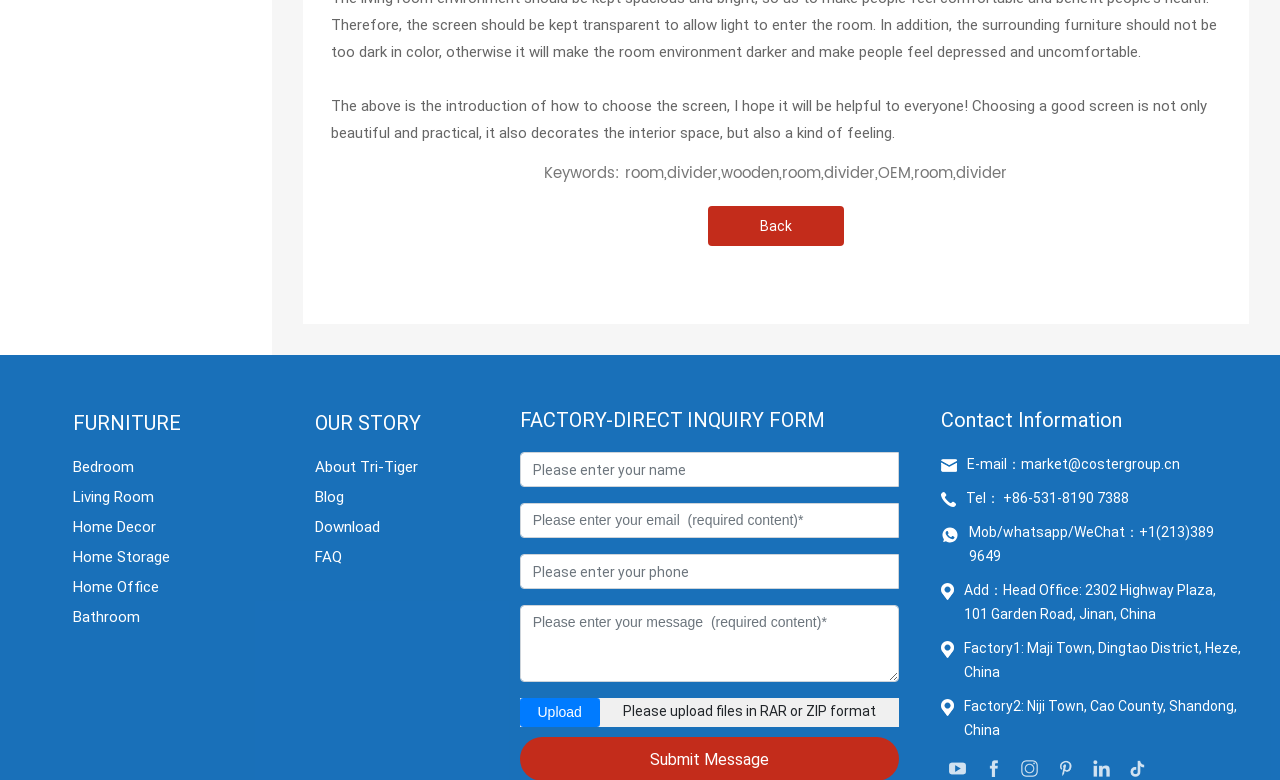Please mark the bounding box coordinates of the area that should be clicked to carry out the instruction: "Upload a file using the 'Choose Files' button".

[0.406, 0.894, 0.468, 0.932]